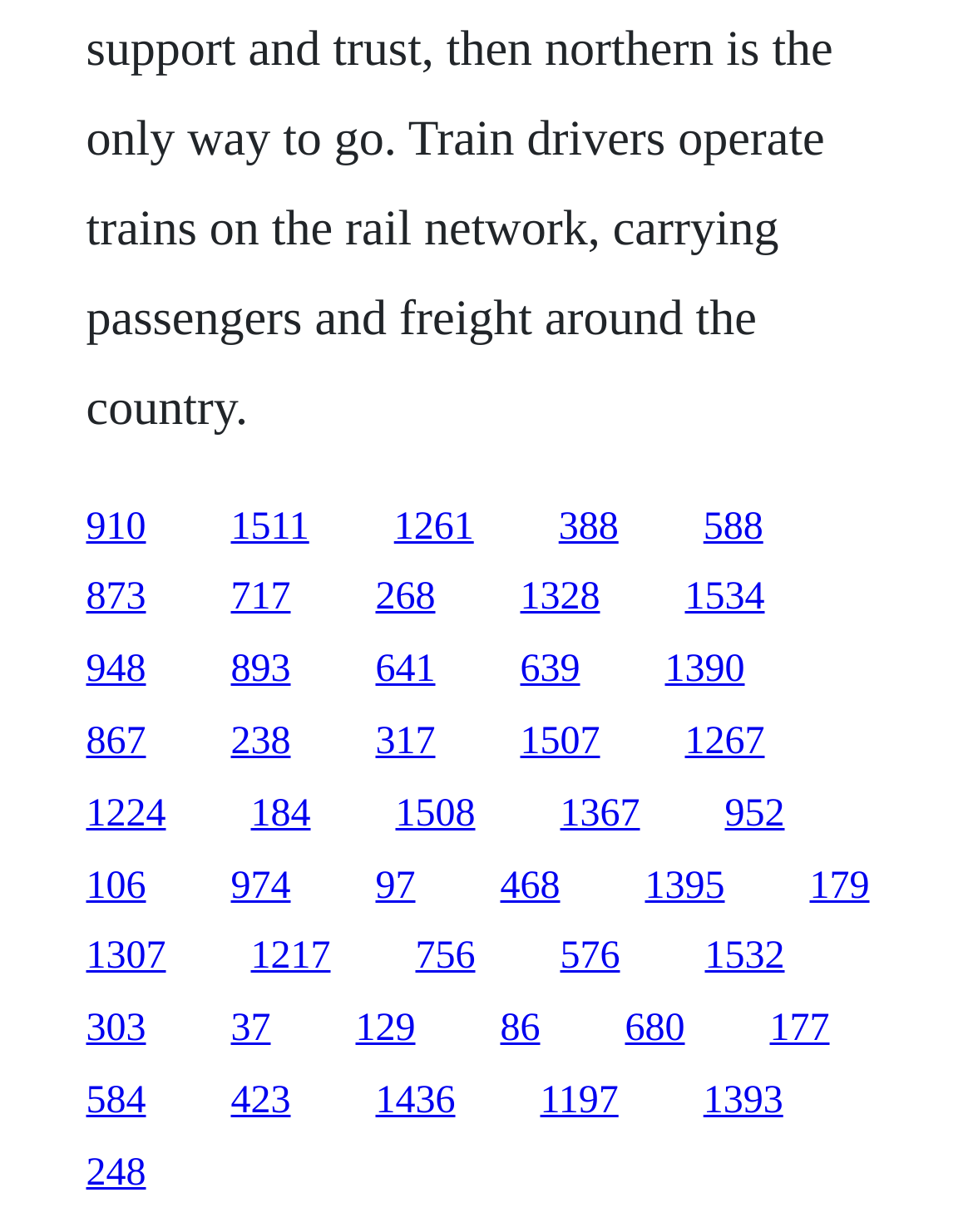Locate the bounding box coordinates of the clickable element to fulfill the following instruction: "explore the fifteenth link". Provide the coordinates as four float numbers between 0 and 1 in the format [left, top, right, bottom].

[0.088, 0.527, 0.15, 0.561]